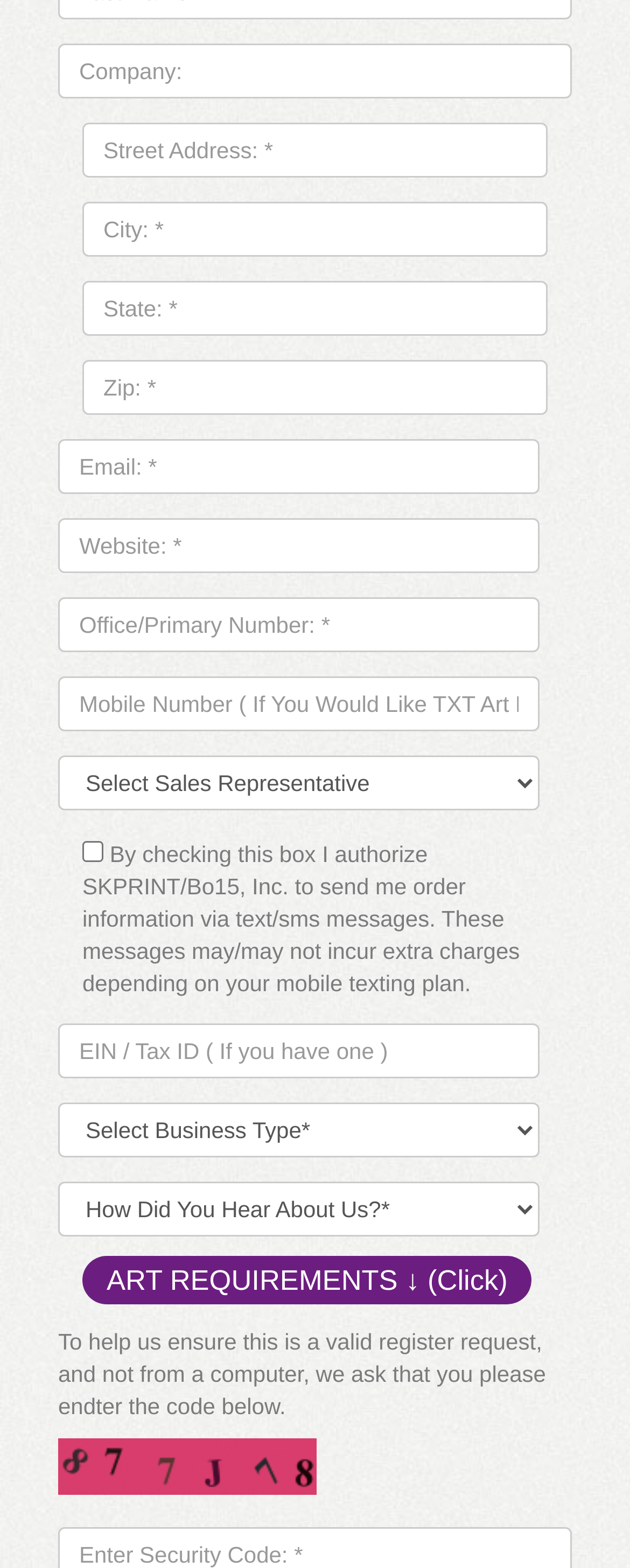Locate the bounding box coordinates of the element that should be clicked to execute the following instruction: "Click ART REQUIREMENTS link".

[0.131, 0.801, 0.844, 0.832]